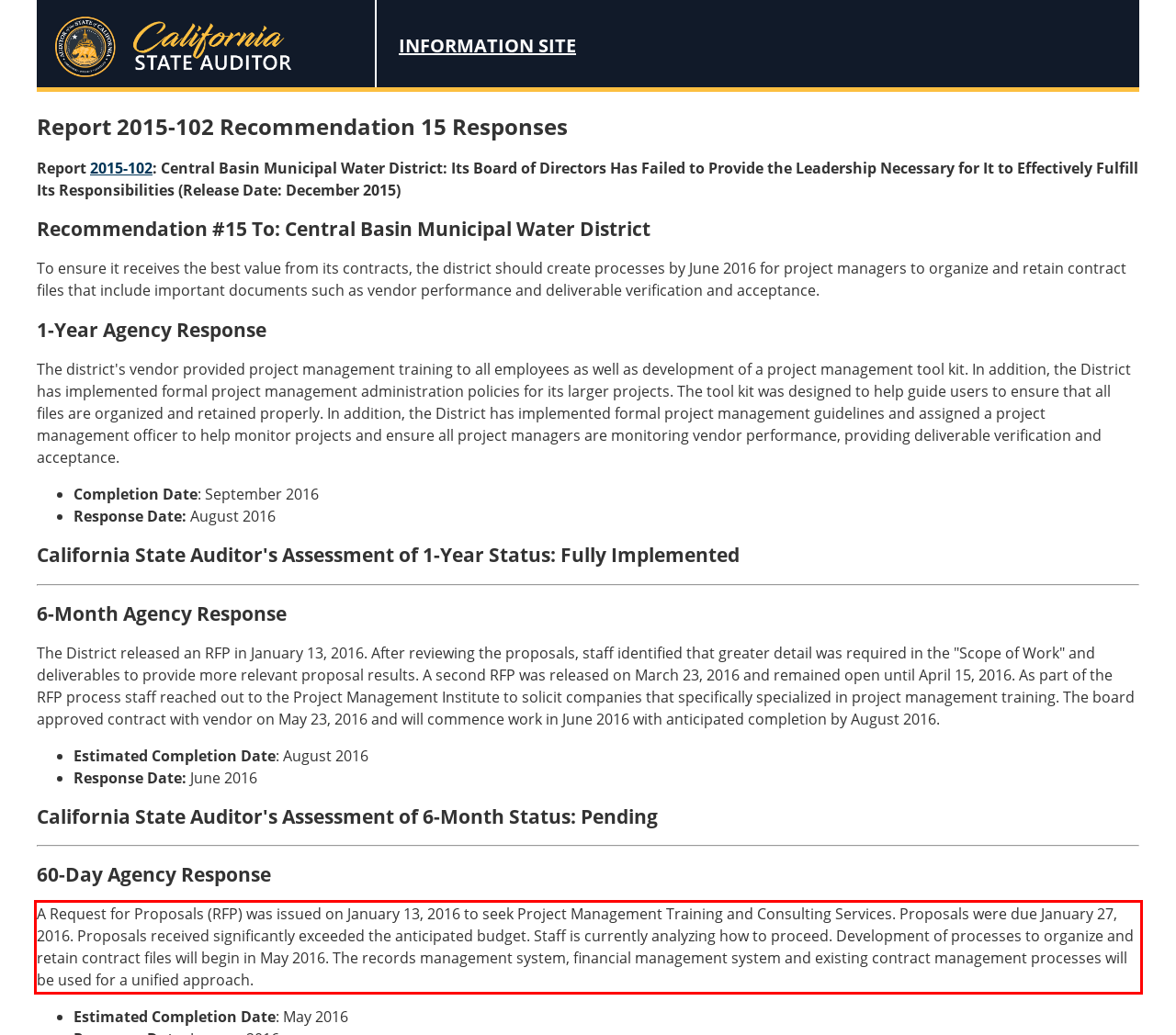You are provided with a webpage screenshot that includes a red rectangle bounding box. Extract the text content from within the bounding box using OCR.

A Request for Proposals (RFP) was issued on January 13, 2016 to seek Project Management Training and Consulting Services. Proposals were due January 27, 2016. Proposals received significantly exceeded the anticipated budget. Staff is currently analyzing how to proceed. Development of processes to organize and retain contract files will begin in May 2016. The records management system, financial management system and existing contract management processes will be used for a unified approach.